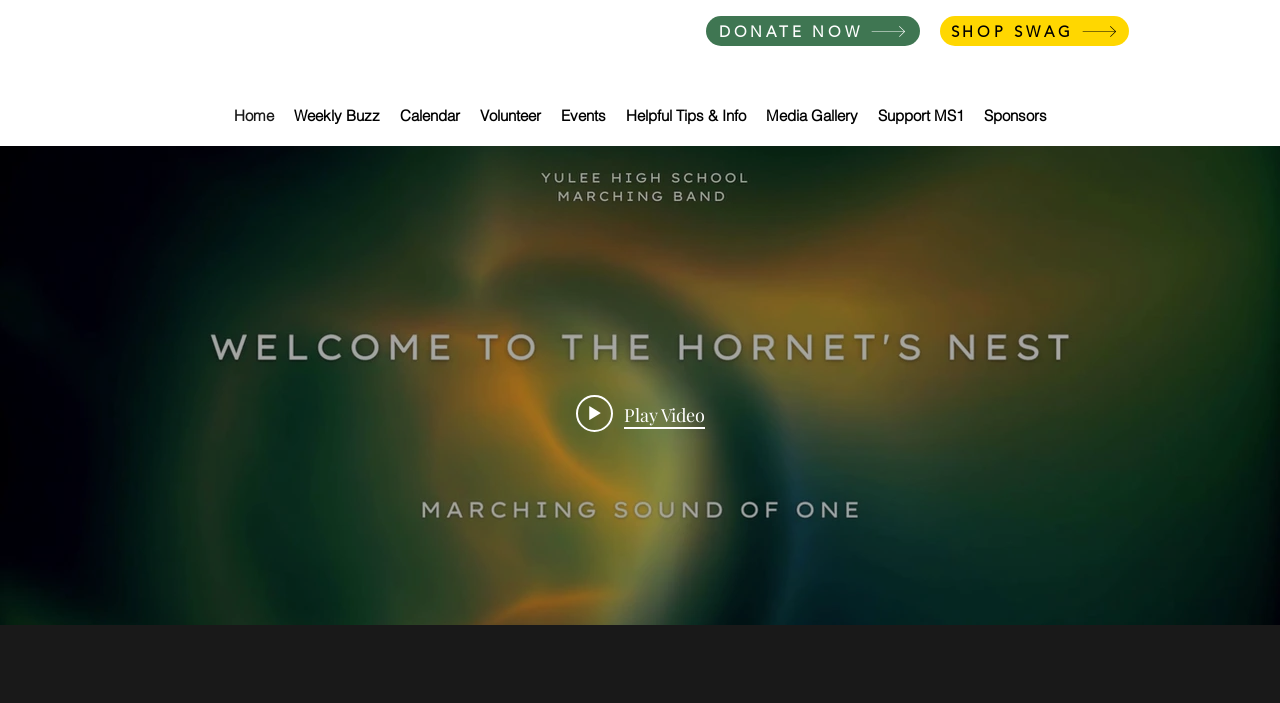What is the purpose of the 'DONATE NOW' button?
Look at the screenshot and provide an in-depth answer.

The 'DONATE NOW' button is likely a call-to-action for visitors to make a donation to the Yulee High School Band. Its prominent position at the top of the webpage suggests that donations are important to the organization.